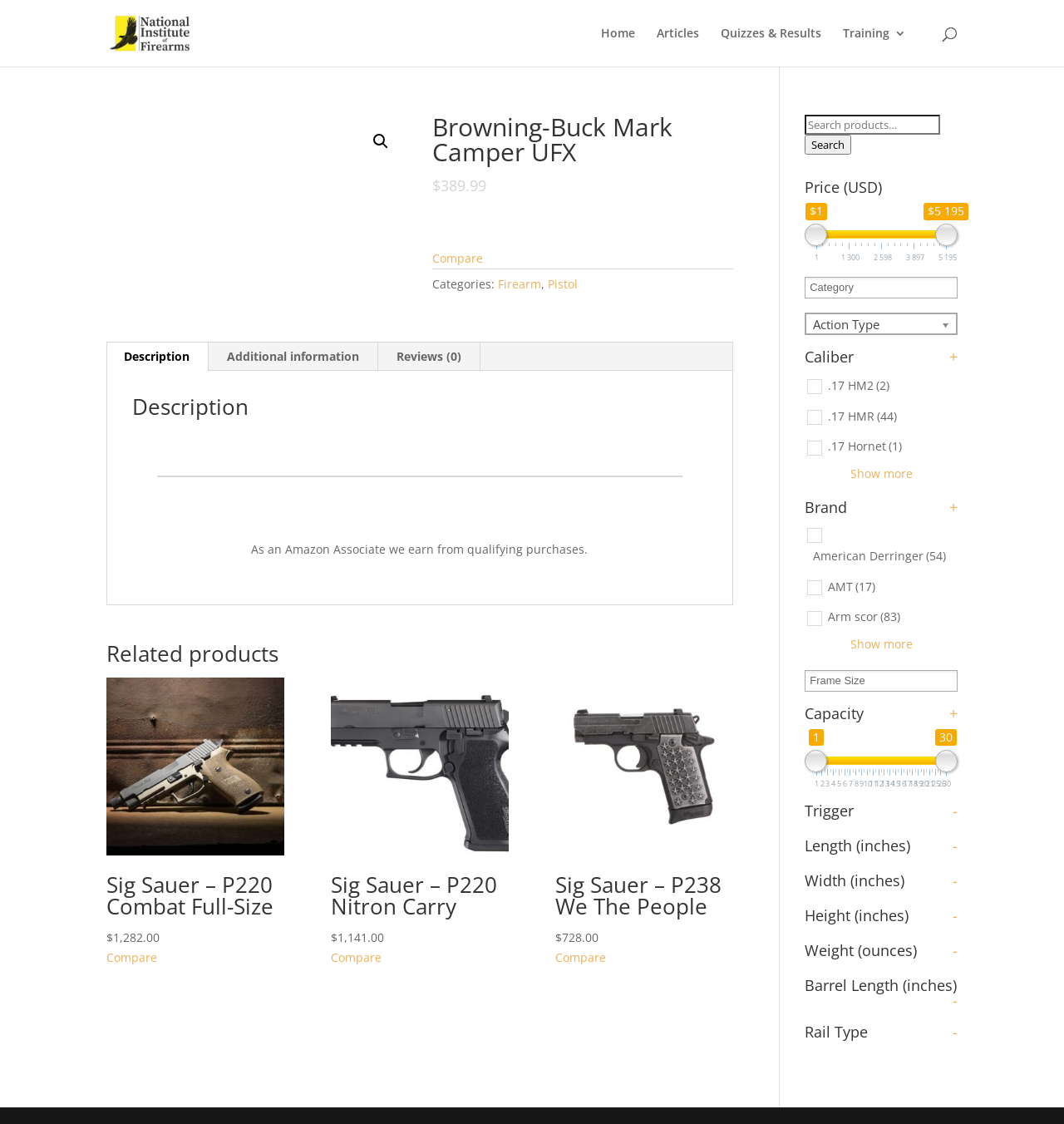How many reviews does the Browning-Buck Mark Camper UFX have?
Based on the visual content, answer with a single word or a brief phrase.

0